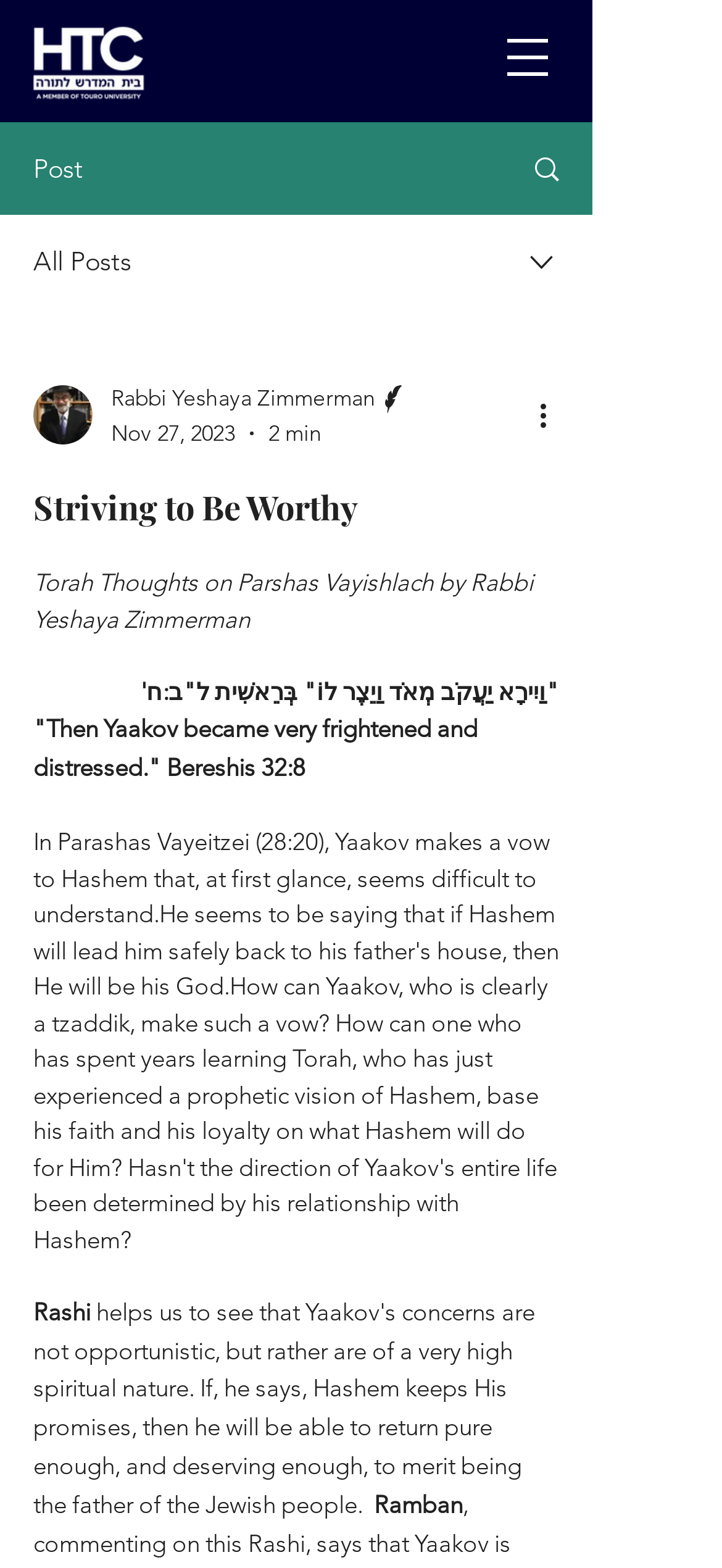Identify the bounding box coordinates of the HTML element based on this description: "Bestsellers".

None